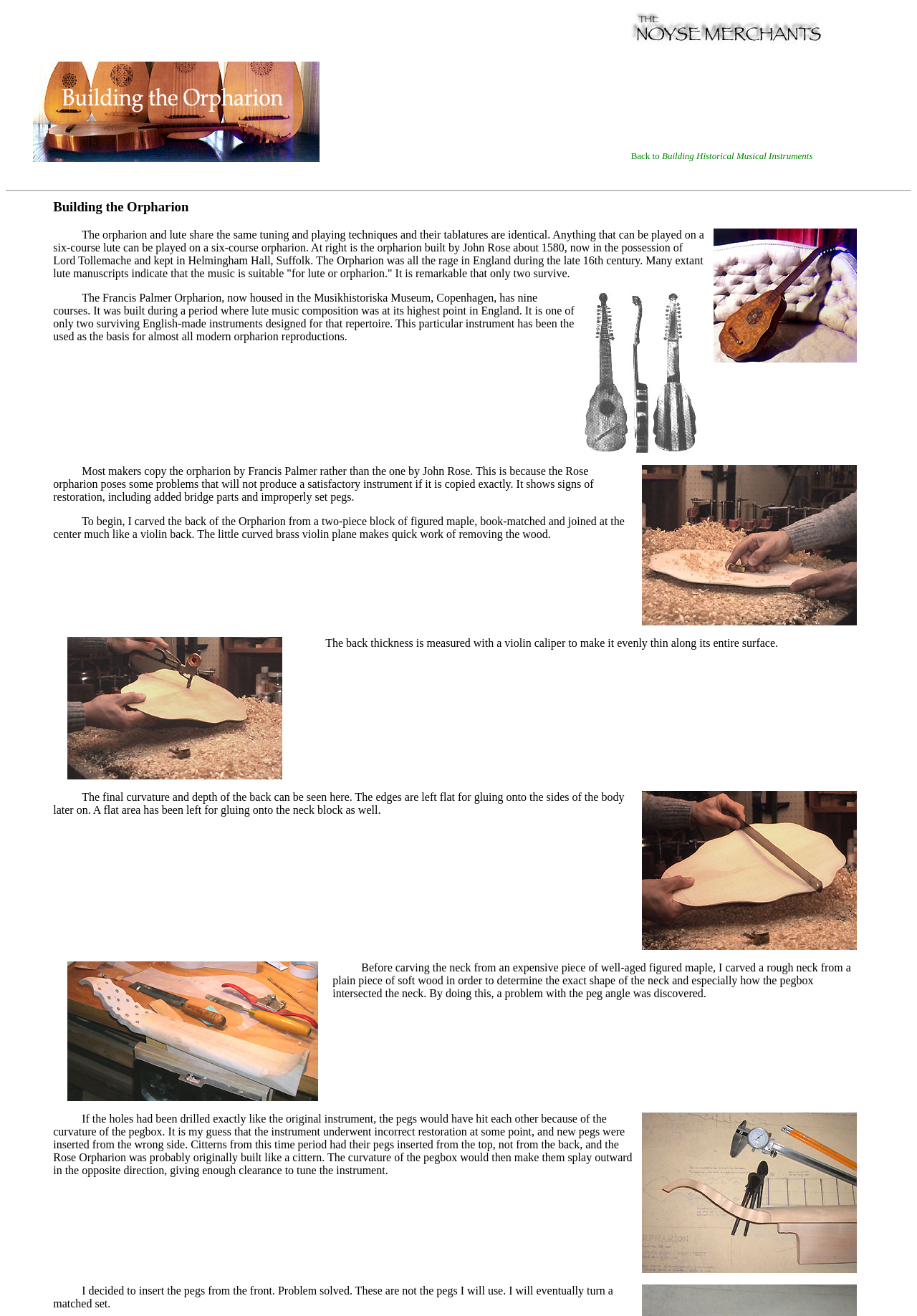Respond concisely with one word or phrase to the following query:
What is the purpose of using a violin caliper?

To measure back thickness